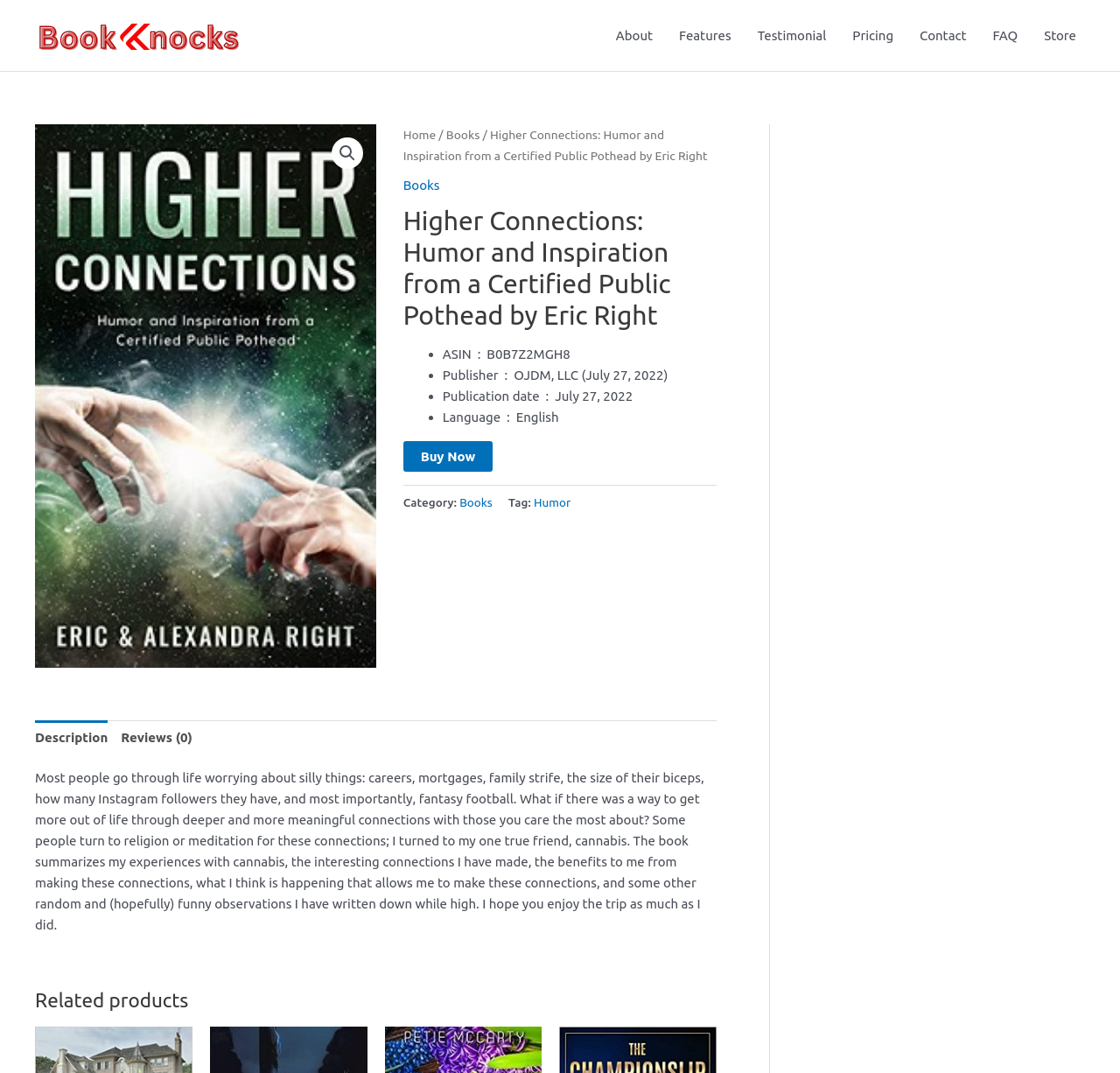What is the ASIN of the book?
Use the image to answer the question with a single word or phrase.

B0B7Z2MGH8